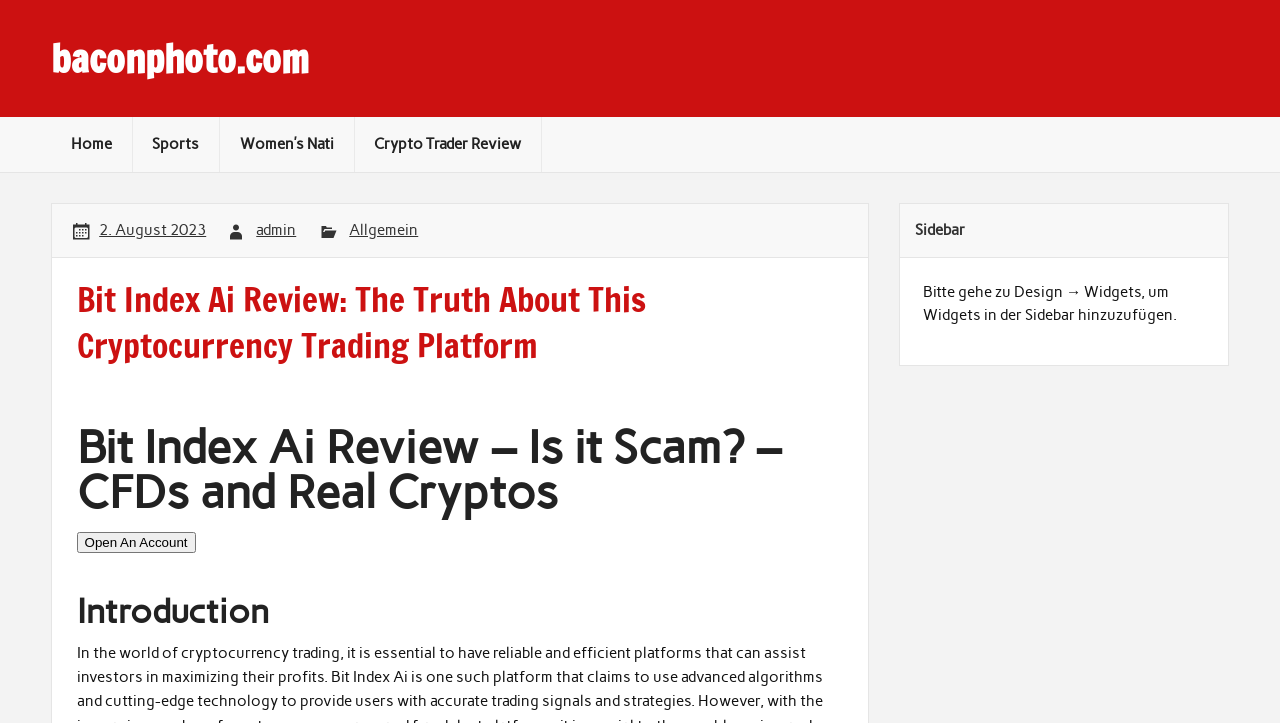Locate the bounding box of the UI element based on this description: "Give to CCB". Provide four float numbers between 0 and 1 as [left, top, right, bottom].

None